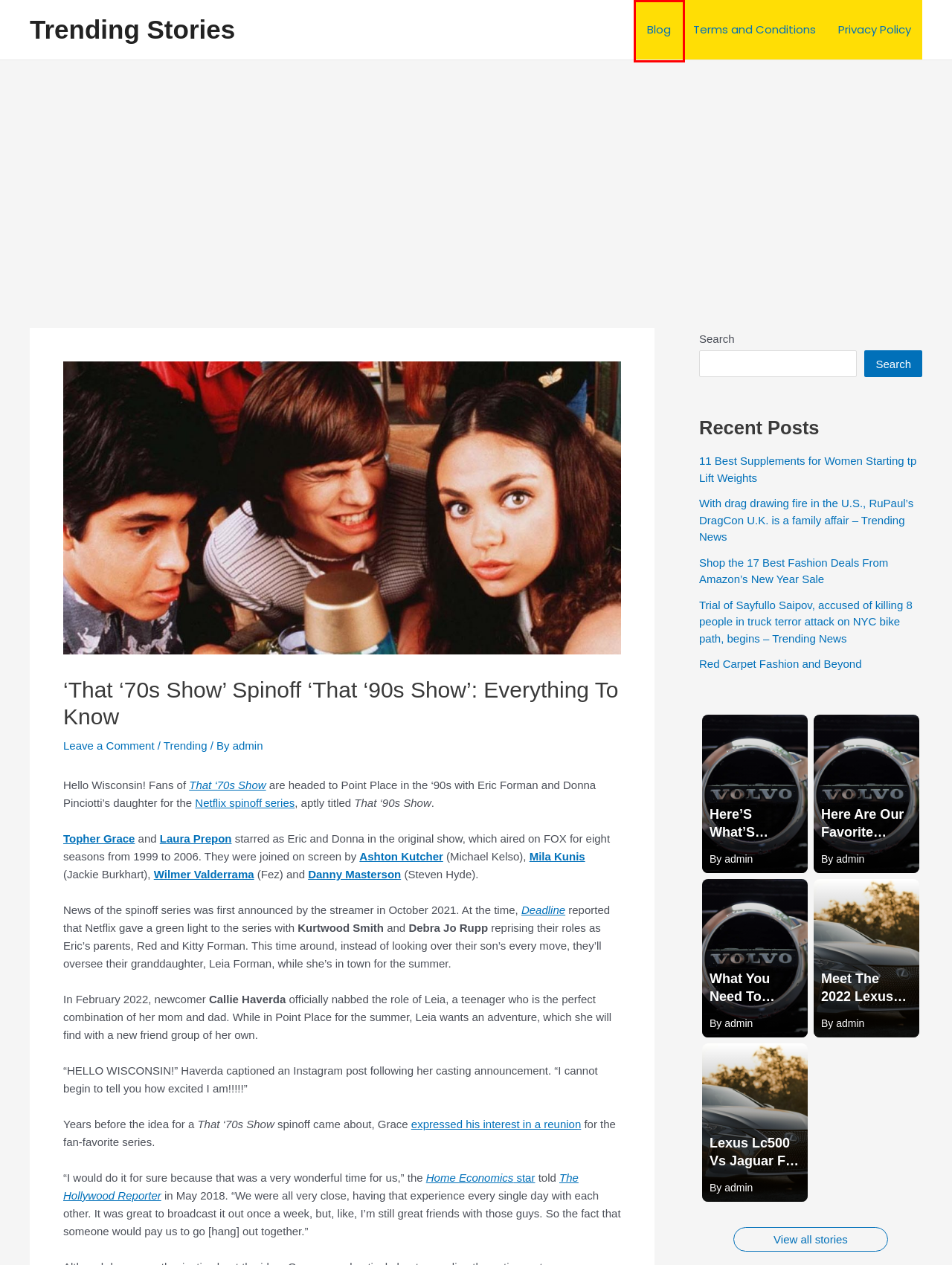Observe the provided screenshot of a webpage with a red bounding box around a specific UI element. Choose the webpage description that best fits the new webpage after you click on the highlighted element. These are your options:
A. Here Are Our Favorite Features On The New Volvo Xc40 Electric
B. Topher Grace Says He'd ‘for Sure' Do a 'That '70s Show' Reboot | Us Weekly
C. 11 Best Supplements for Women Starting tp Lift Weights - Trending Stories
D. Trending - Trending Stories
E. Topher Grace News - Us Weekly
F. What You Need To Know Before Buying Any Used Electric Car
G. Blog - Trending Stories
H. Wilmer Valderrama News - Us Weekly

G